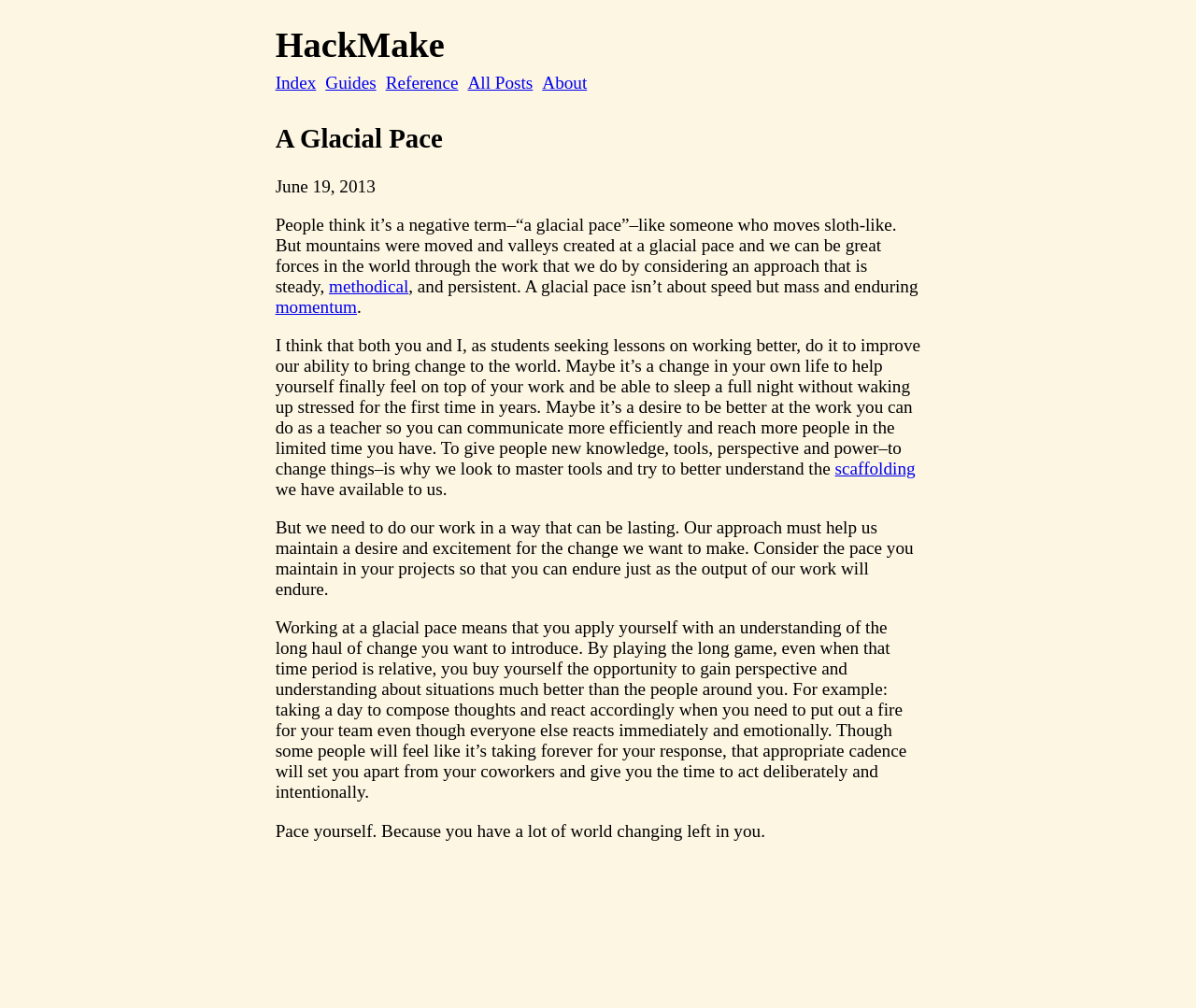Given the description "All Posts", provide the bounding box coordinates of the corresponding UI element.

[0.391, 0.072, 0.446, 0.091]